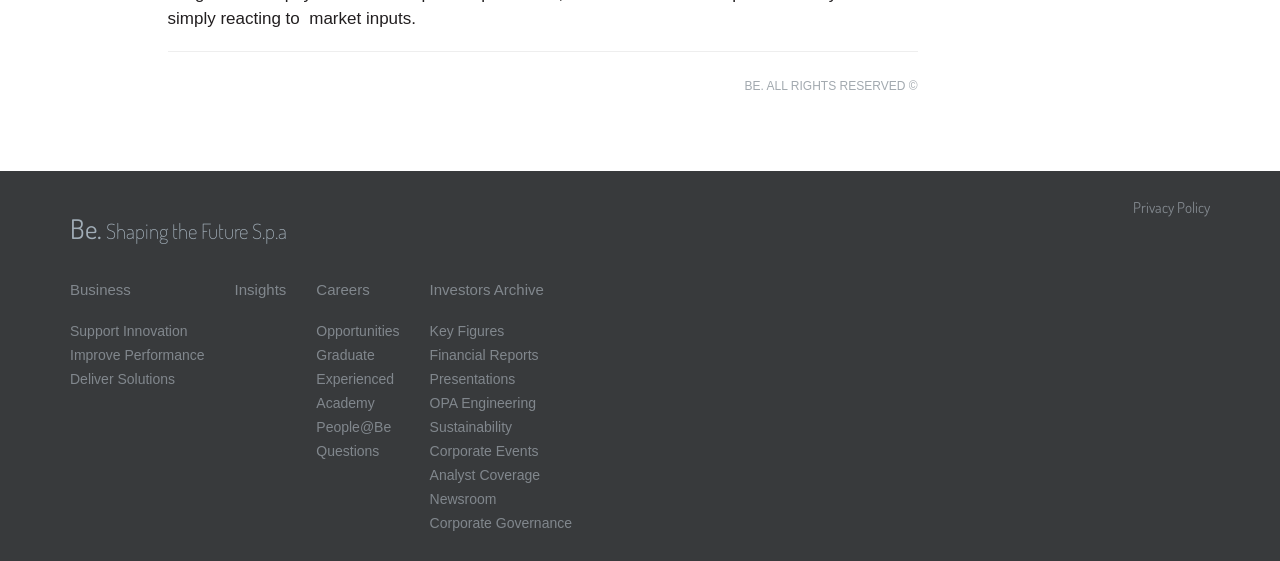What are the main categories on the webpage?
Answer the question in a detailed and comprehensive manner.

The main categories on the webpage can be found in the link elements, which are 'Business', 'Support Innovation', 'Improve Performance', and 'Deliver Solutions'. These links are grouped together and have similar formatting, indicating that they are the main categories of the webpage.